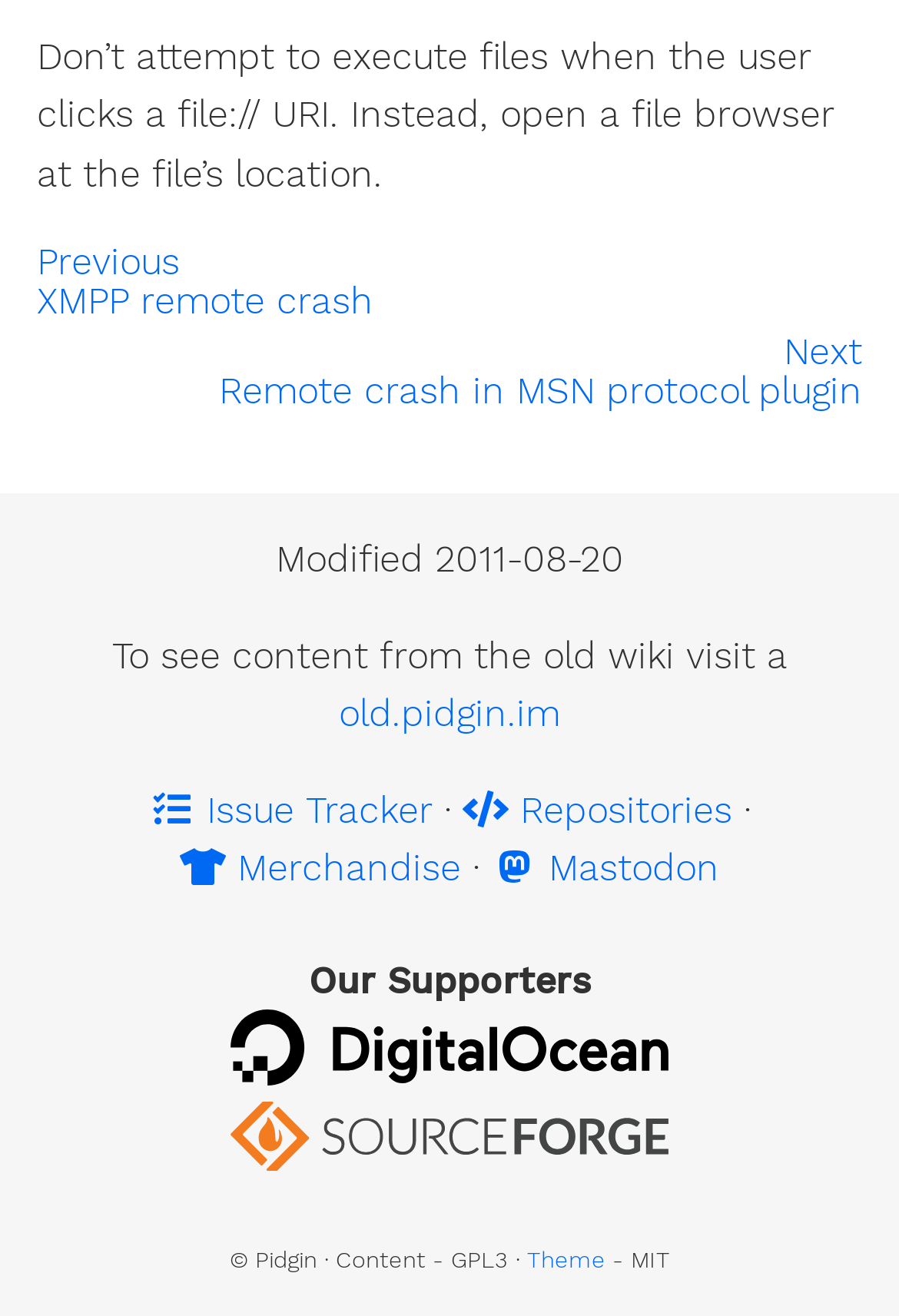Give a one-word or phrase response to the following question: What is the name of the merchandise icon?

uf553